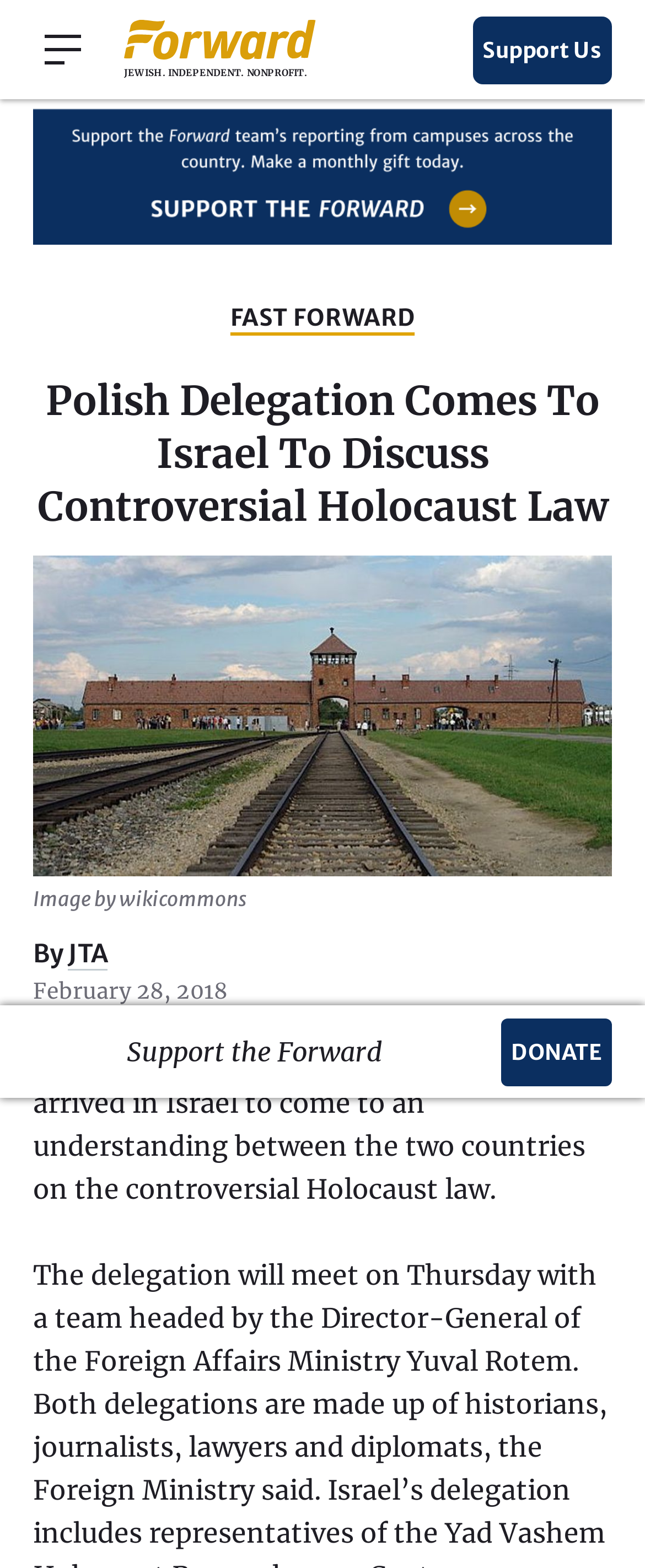Provide the bounding box coordinates of the area you need to click to execute the following instruction: "Share on Facebook".

[0.749, 0.652, 0.826, 0.683]